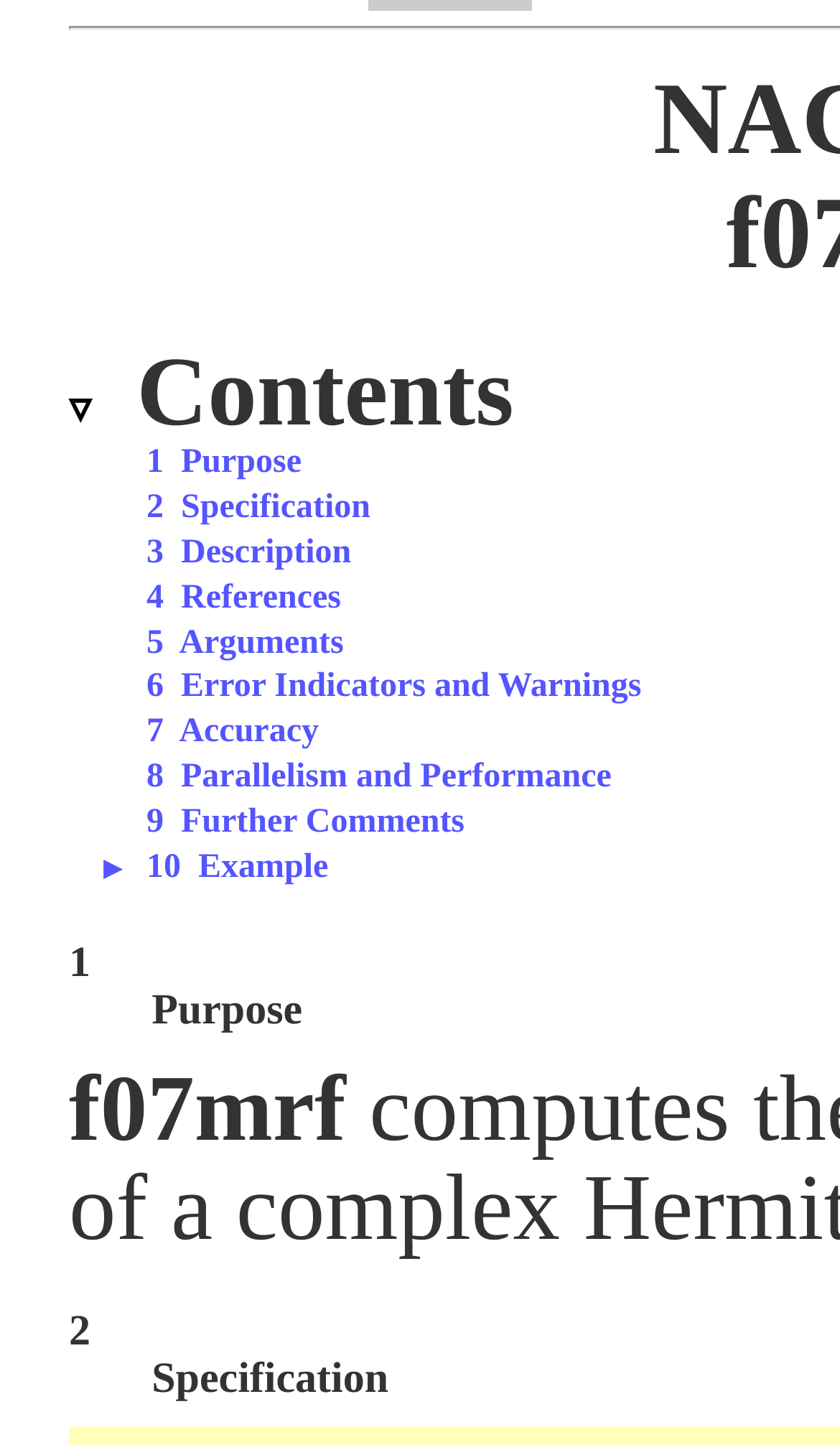Identify the bounding box of the HTML element described as: "8 Parallelism and Performance".

[0.174, 0.525, 0.728, 0.55]